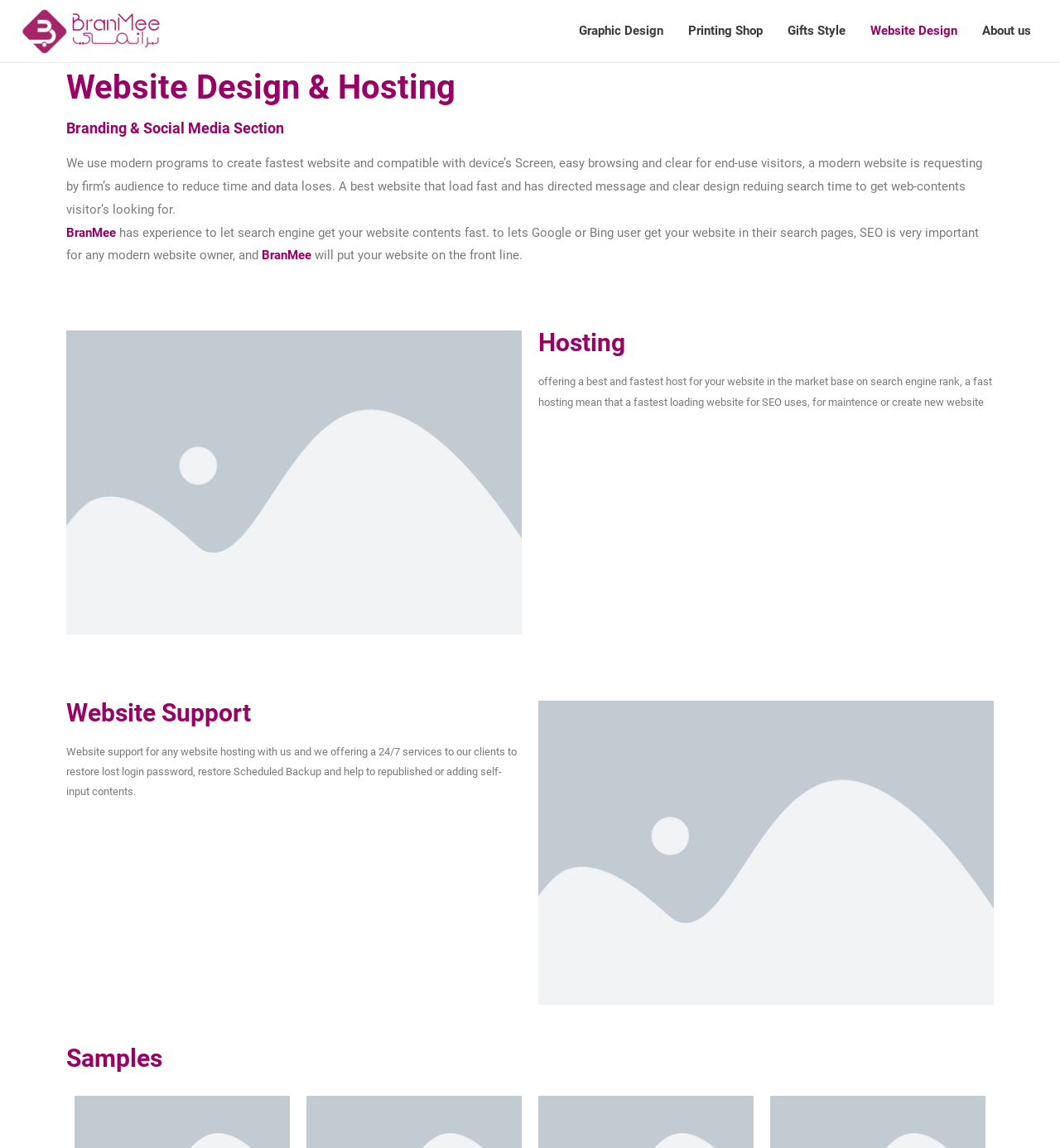Please determine the main heading text of this webpage.

Website Design & Hosting